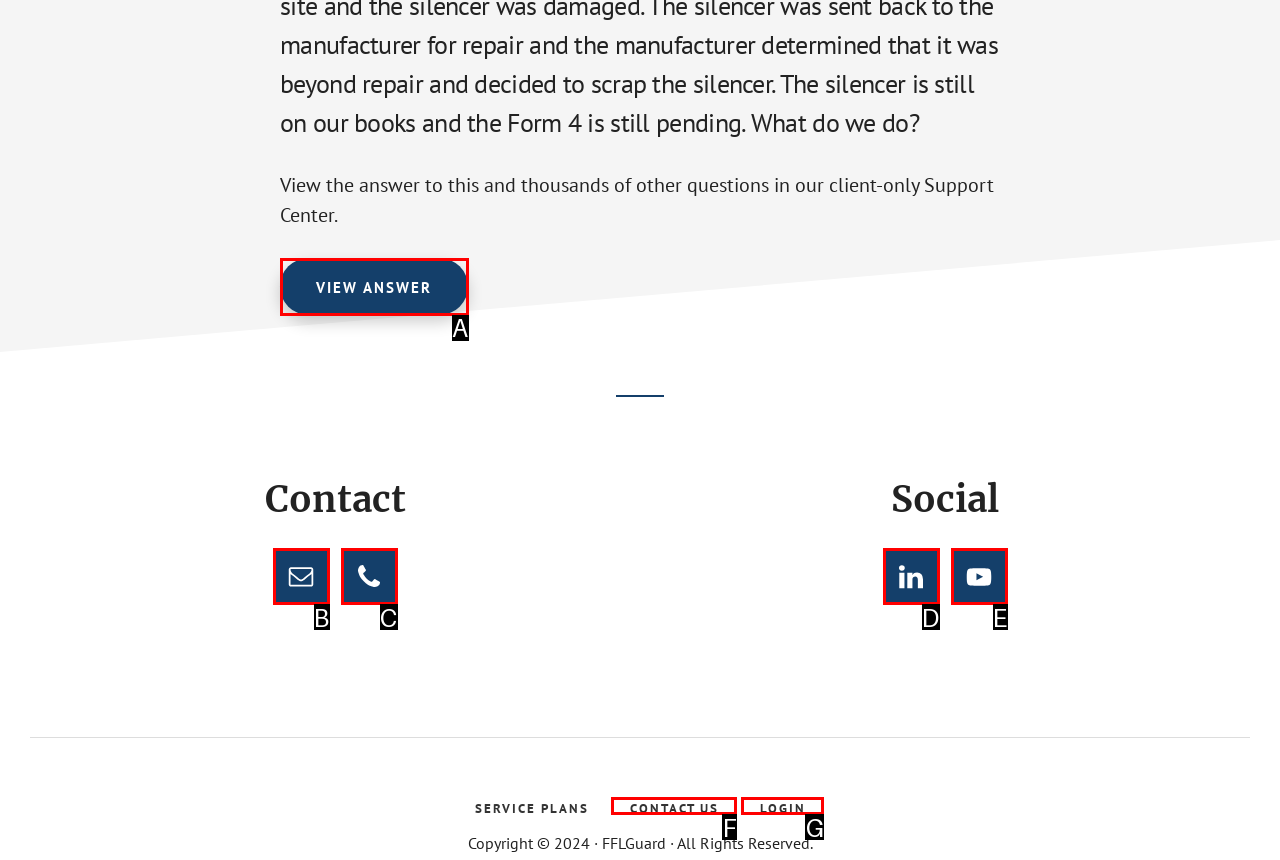Please provide the letter of the UI element that best fits the following description: LinkedIn
Respond with the letter from the given choices only.

D